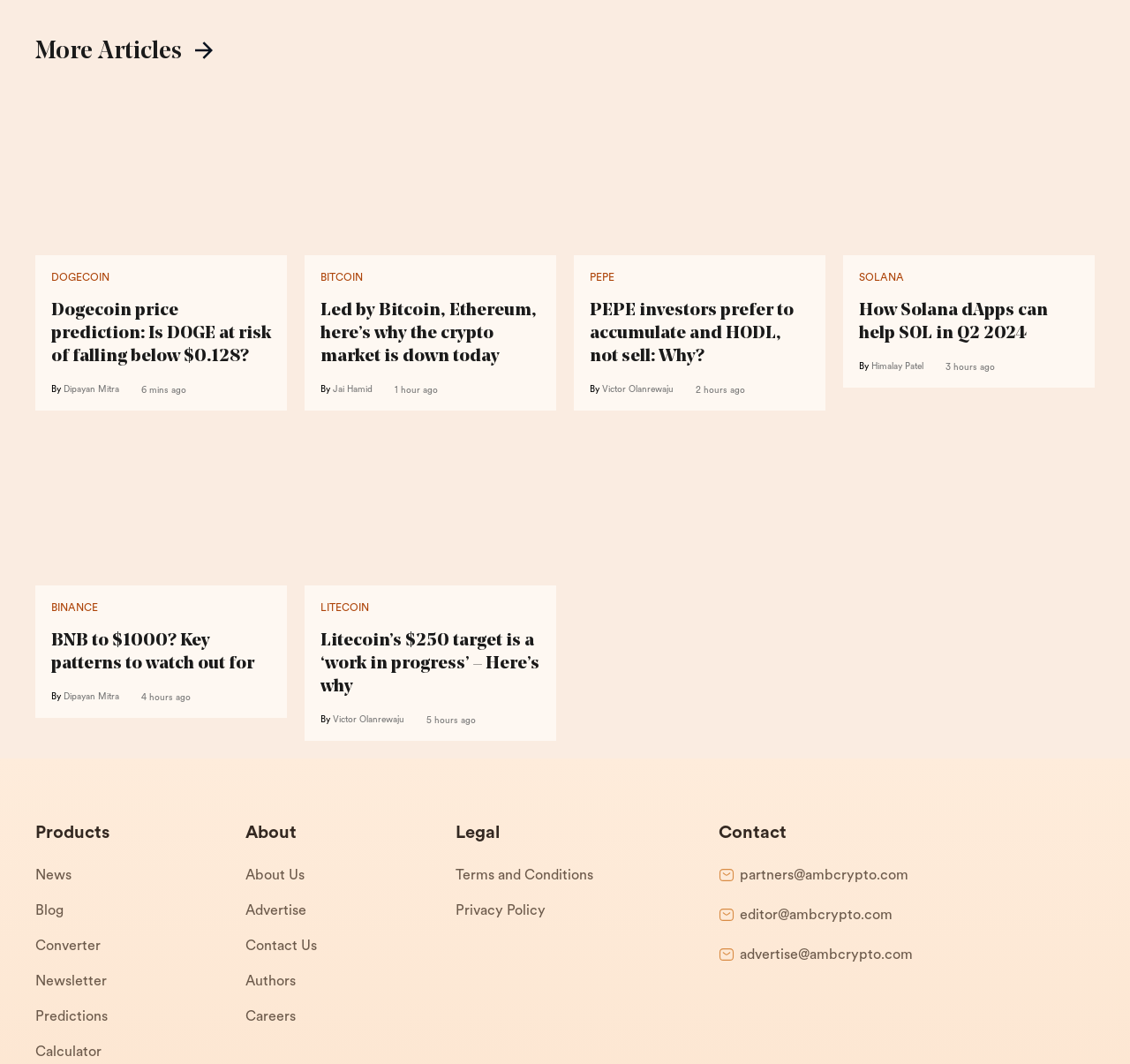Locate the bounding box coordinates of the area where you should click to accomplish the instruction: "Read the news by Dipayan Mitra".

[0.056, 0.362, 0.105, 0.371]